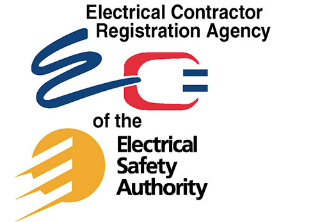Please respond in a single word or phrase: 
What is the purpose of the agency?

Overseeing electrical contractors